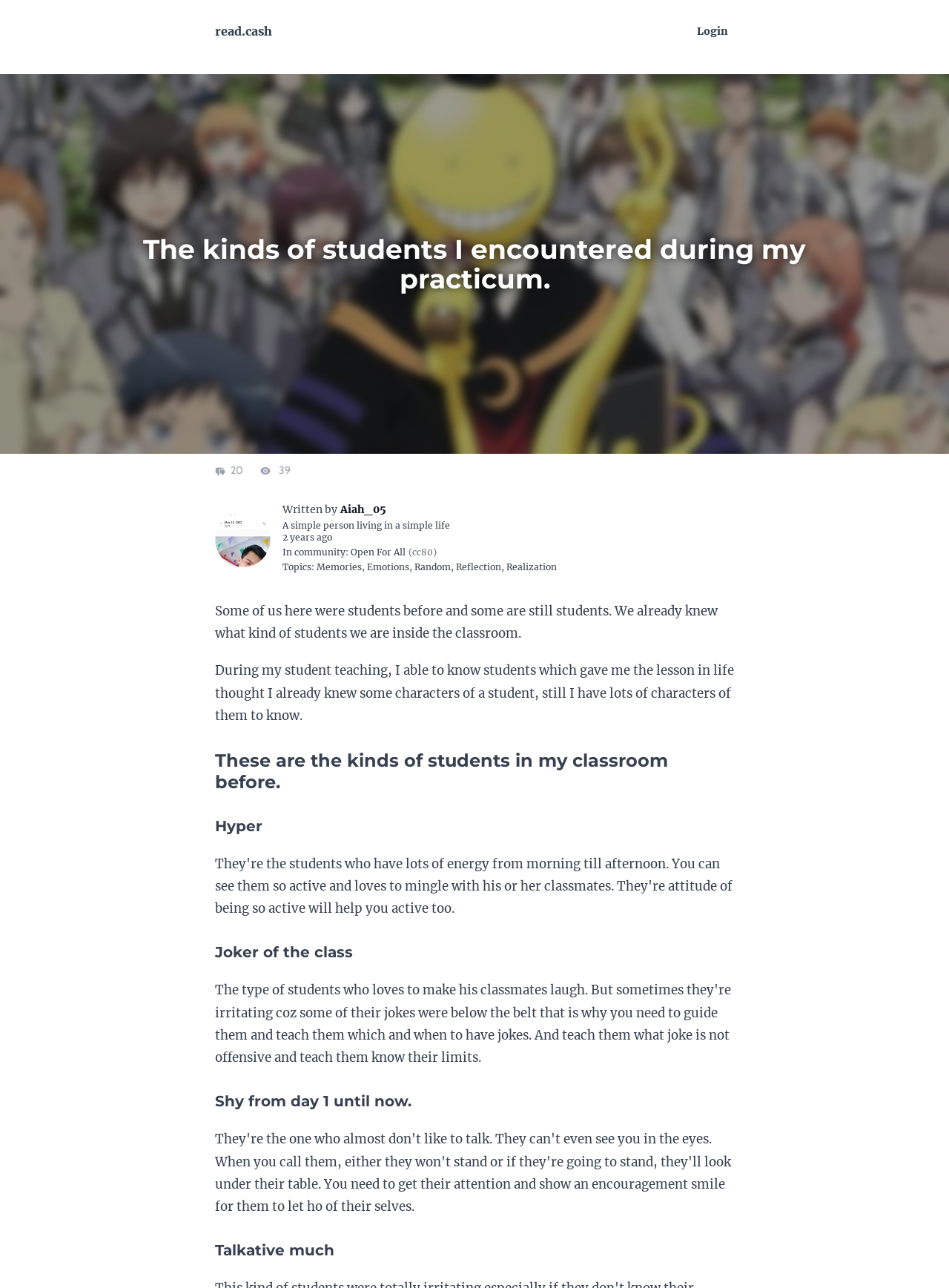Provide a one-word or short-phrase answer to the question:
What is the title of the article?

The kinds of students I encountered during my practicum.